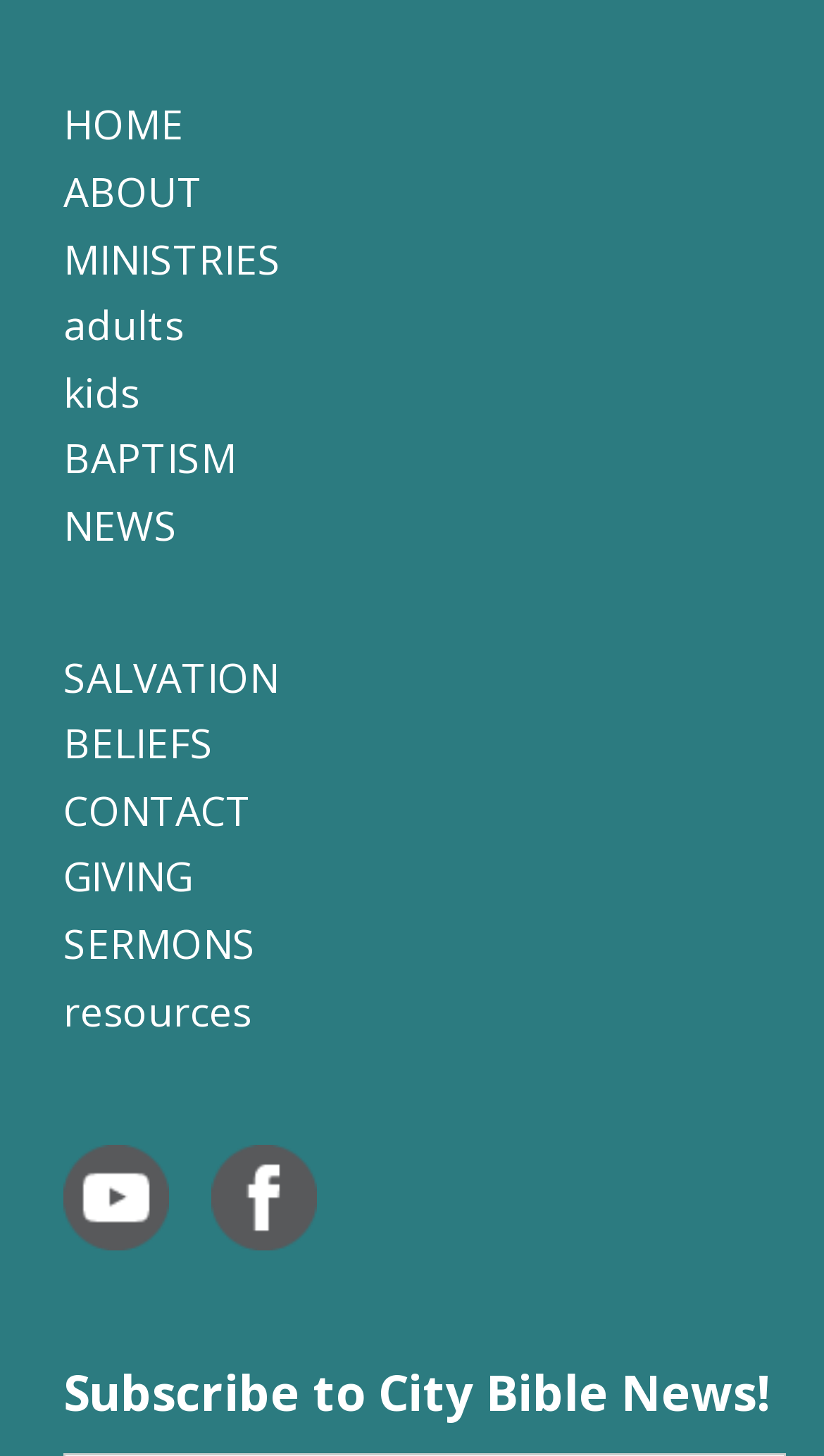Kindly determine the bounding box coordinates of the area that needs to be clicked to fulfill this instruction: "Click on the grey youtube image".

[0.077, 0.779, 0.256, 0.873]